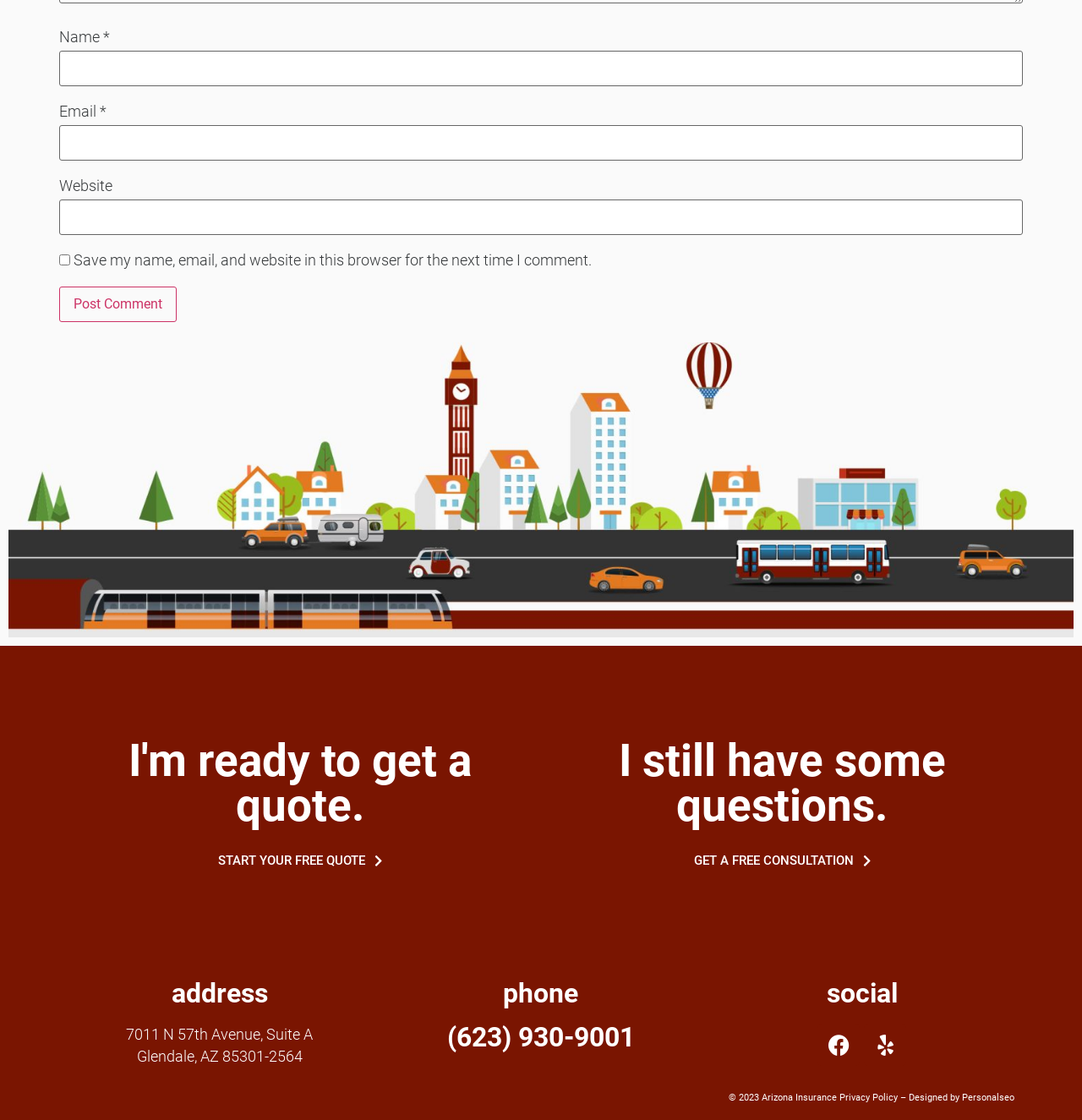Use a single word or phrase to answer the question: What is the purpose of the 'Save my name, email, and website in this browser for the next time I comment' checkbox?

To save user information for future comments